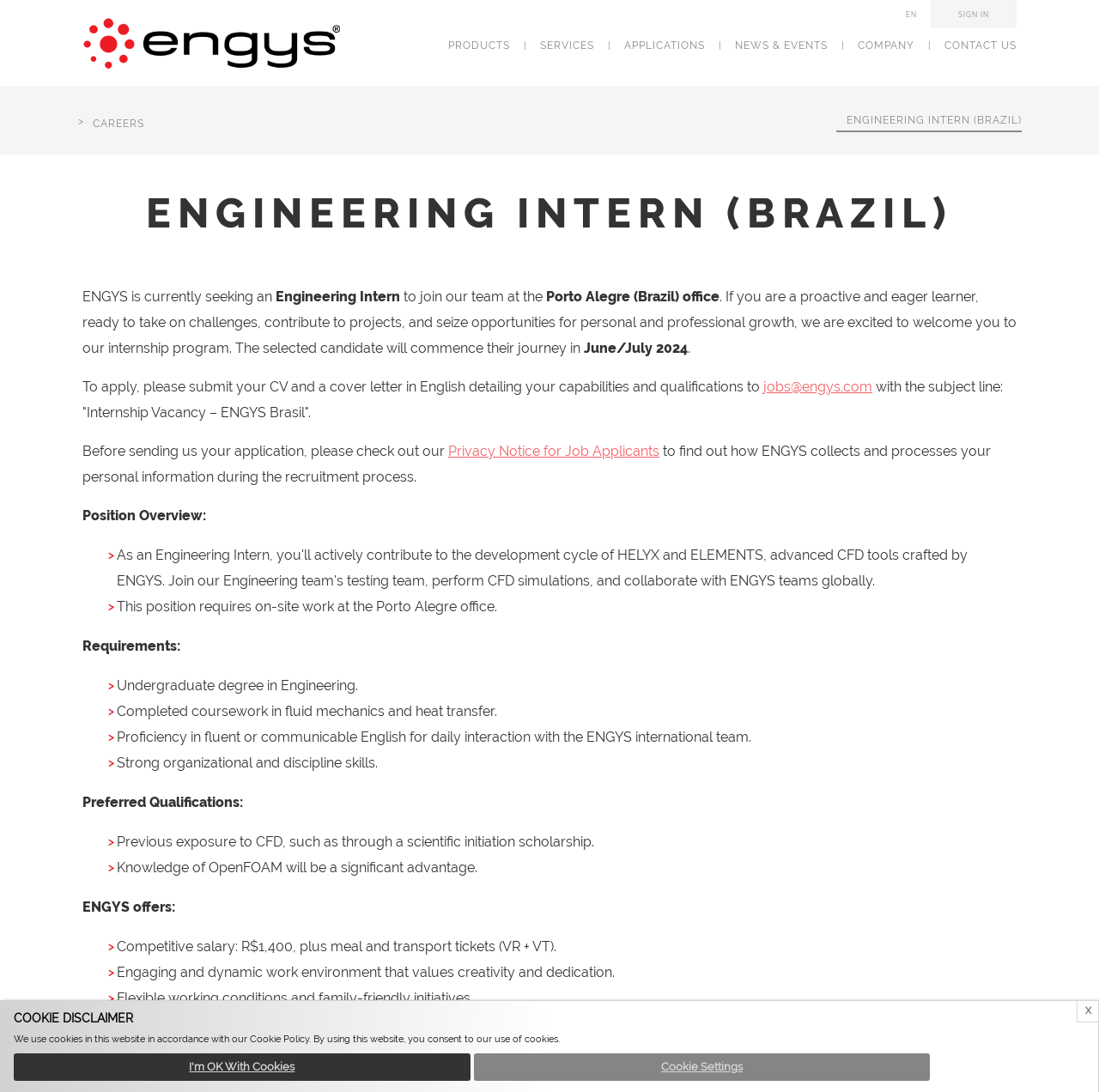Please find the bounding box coordinates (top-left x, top-left y, bottom-right x, bottom-right y) in the screenshot for the UI element described as follows: jobs@engys.com

[0.695, 0.347, 0.794, 0.362]